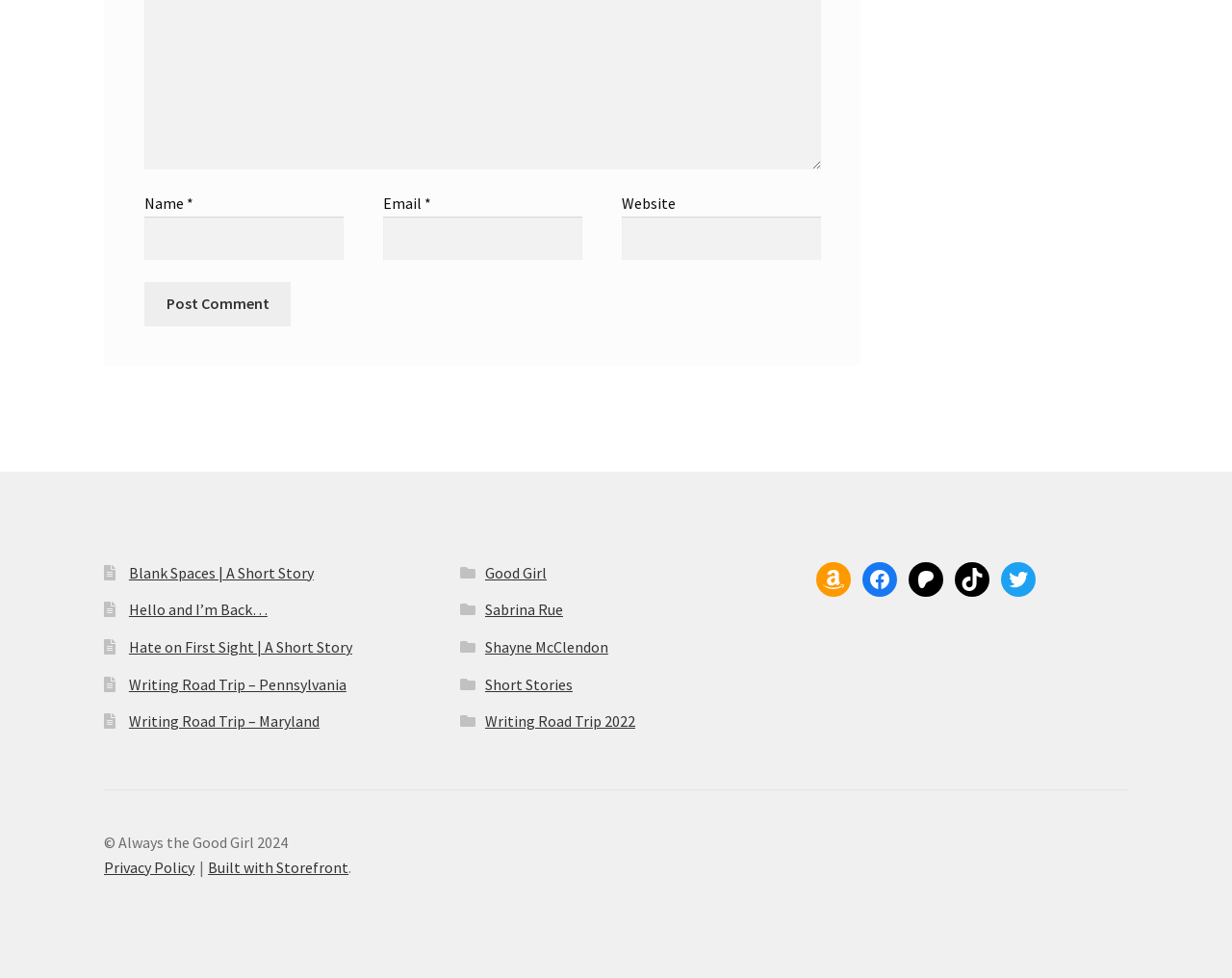Find the bounding box coordinates for the area that must be clicked to perform this action: "Click the Post Comment button".

[0.117, 0.288, 0.236, 0.333]